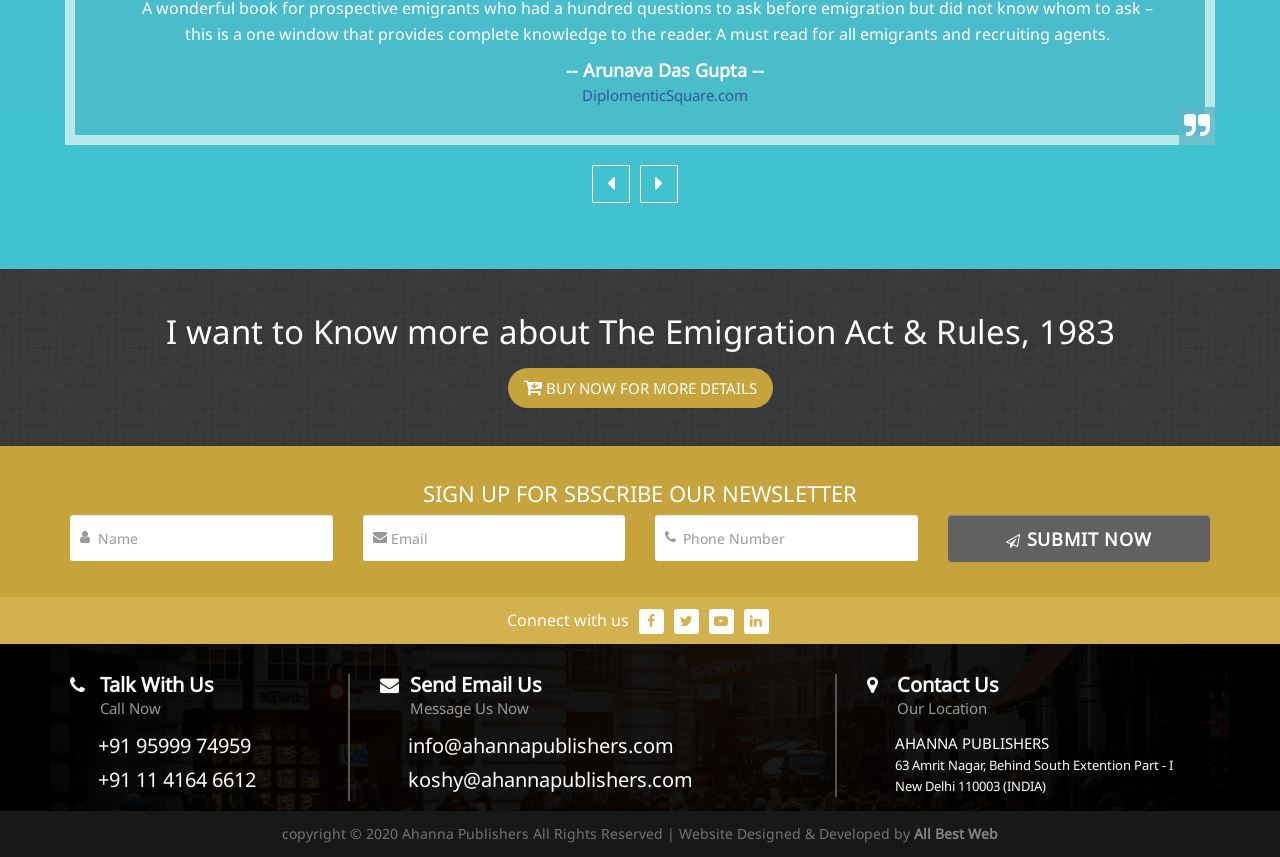Identify the bounding box coordinates for the UI element described as follows: "myriads of ‘national-sample’ charts". Ensure the coordinates are four float numbers between 0 and 1, formatted as [left, top, right, bottom].

None